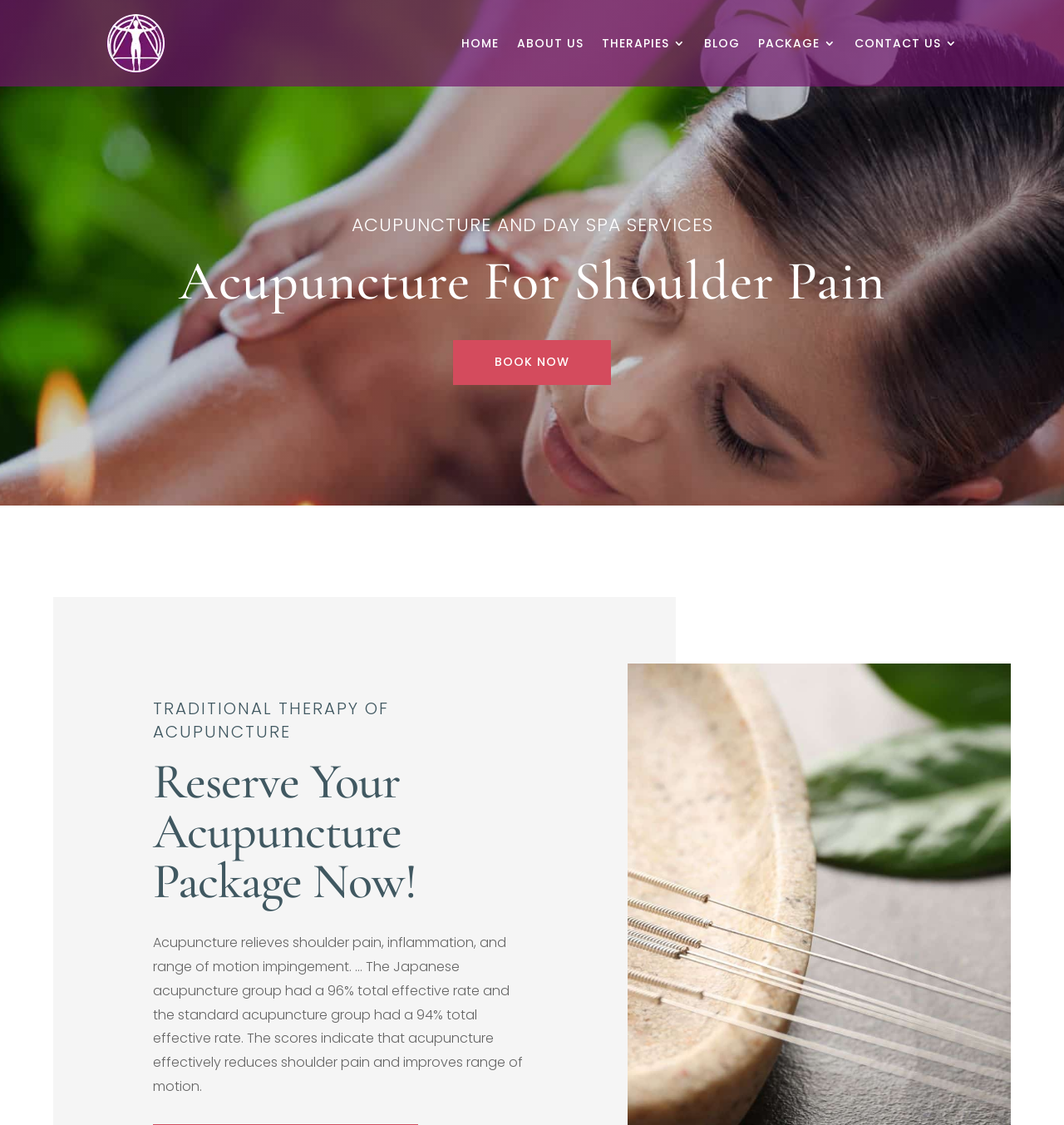How can I schedule an appointment?
Answer briefly with a single word or phrase based on the image.

Book Now